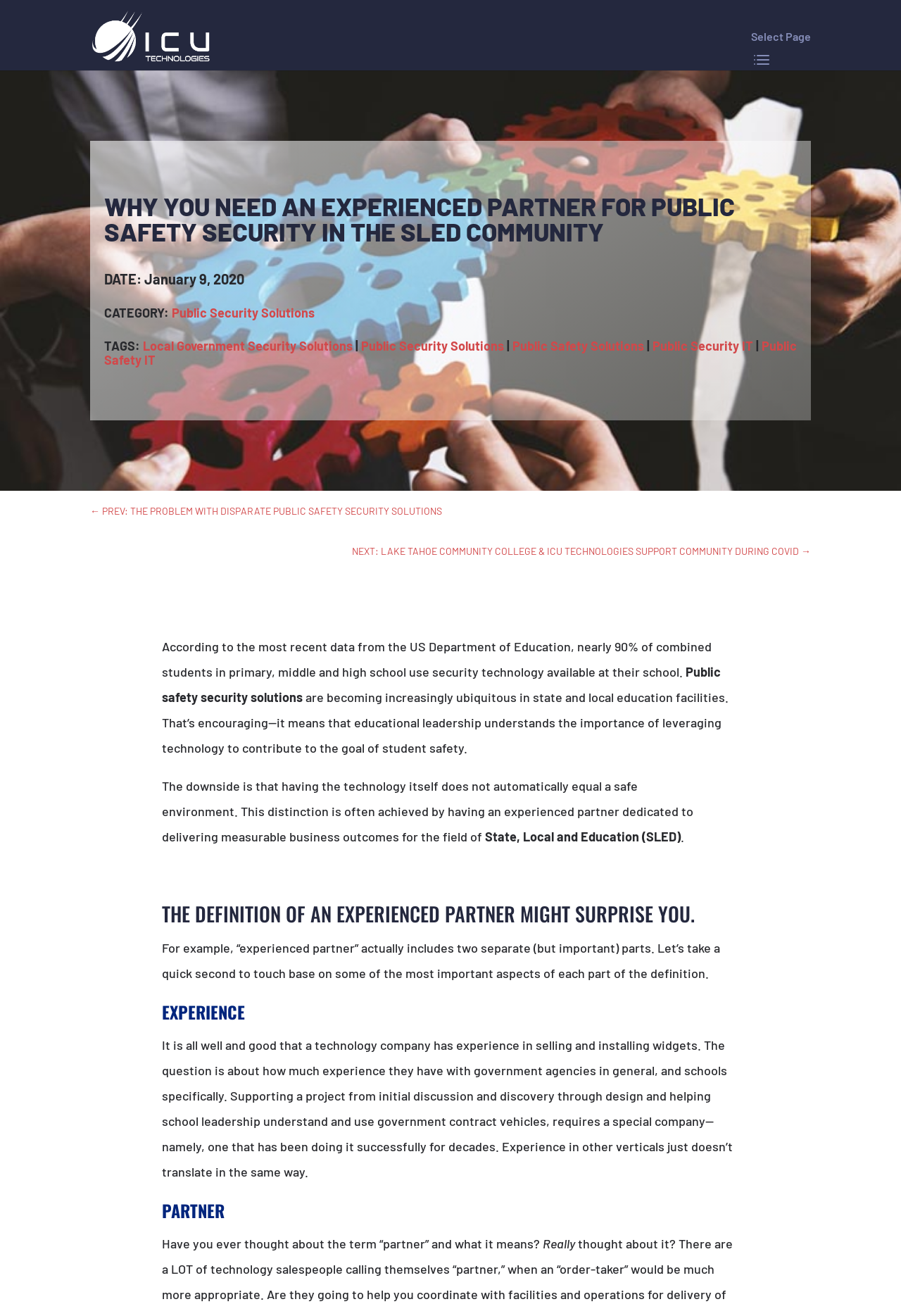Provide a single word or phrase to answer the given question: 
What is the company name mentioned in the webpage?

ICU Technologies